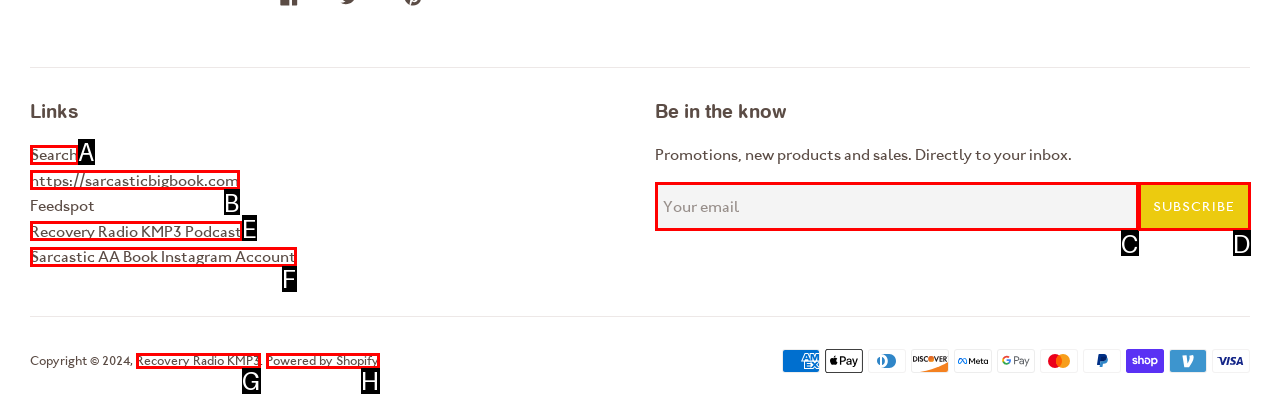Determine which option fits the element description: Recovery Radio KMP3 Podcast
Answer with the option’s letter directly.

E